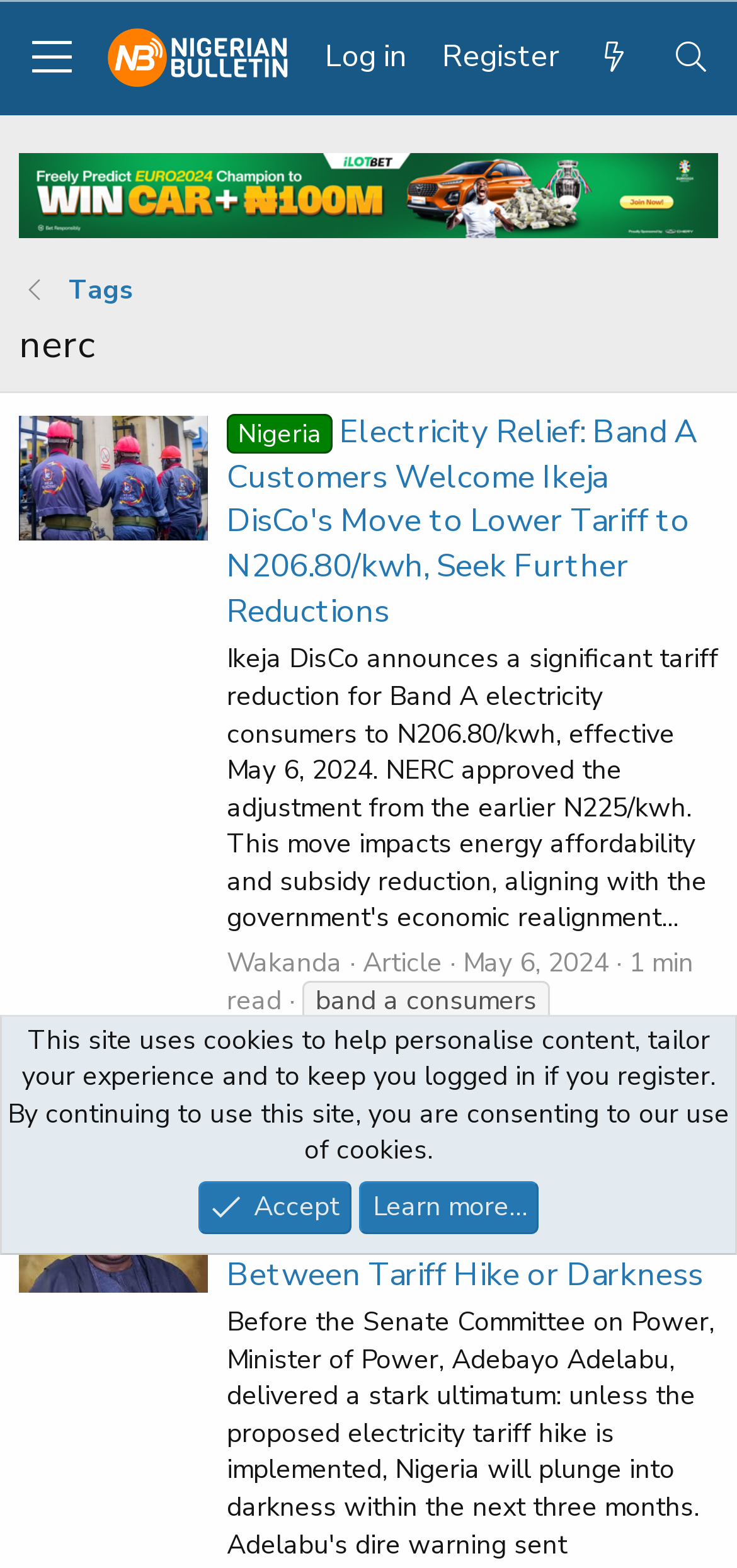Please find the bounding box coordinates of the clickable region needed to complete the following instruction: "Search for something". The bounding box coordinates must consist of four float numbers between 0 and 1, i.e., [left, top, right, bottom].

[0.886, 0.013, 0.99, 0.061]